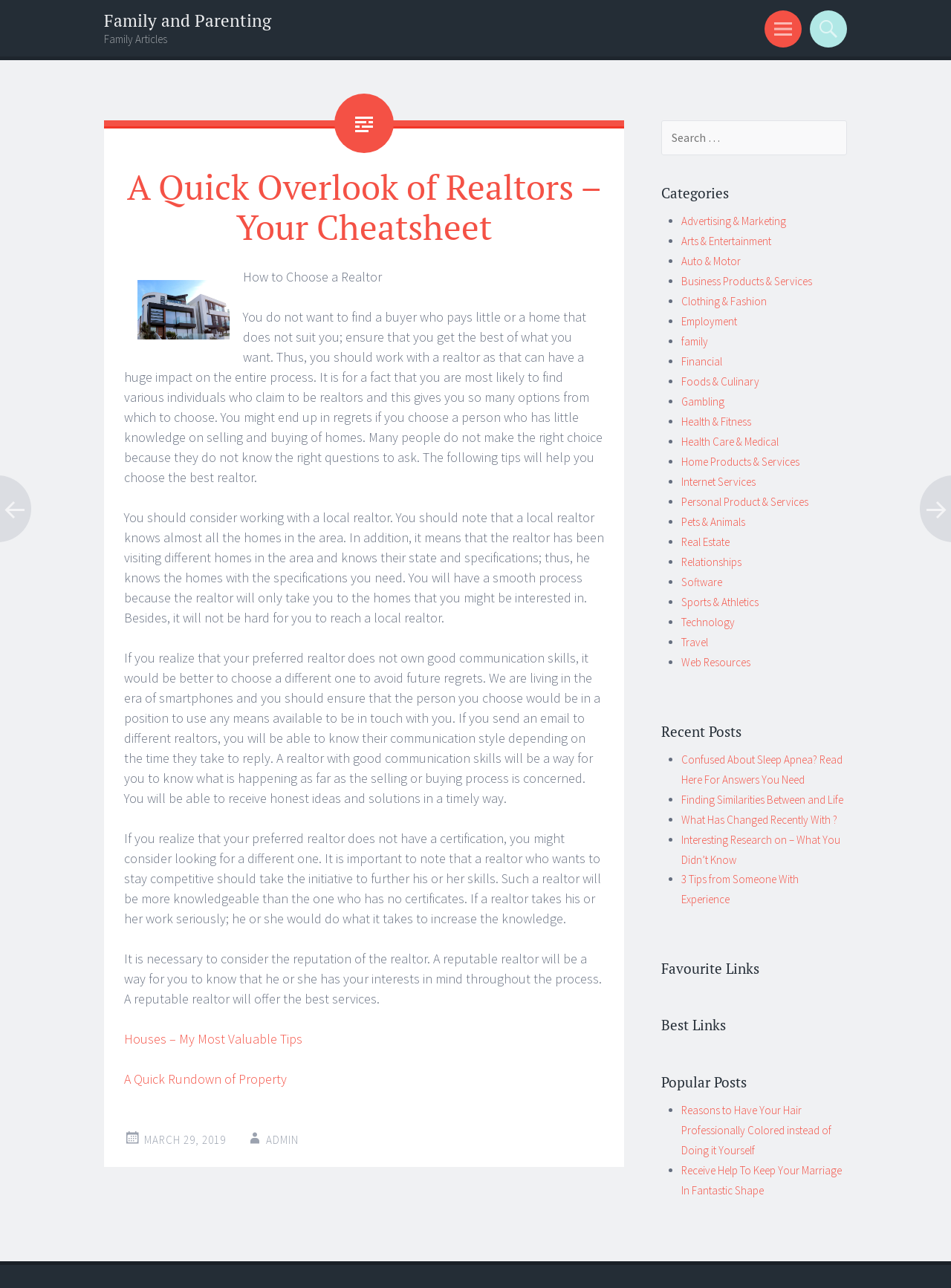Utilize the details in the image to thoroughly answer the following question: What is the purpose of working with a realtor?

The article states that working with a realtor can have a huge impact on the entire process of buying or selling a home, ensuring that you get the best of what you want.